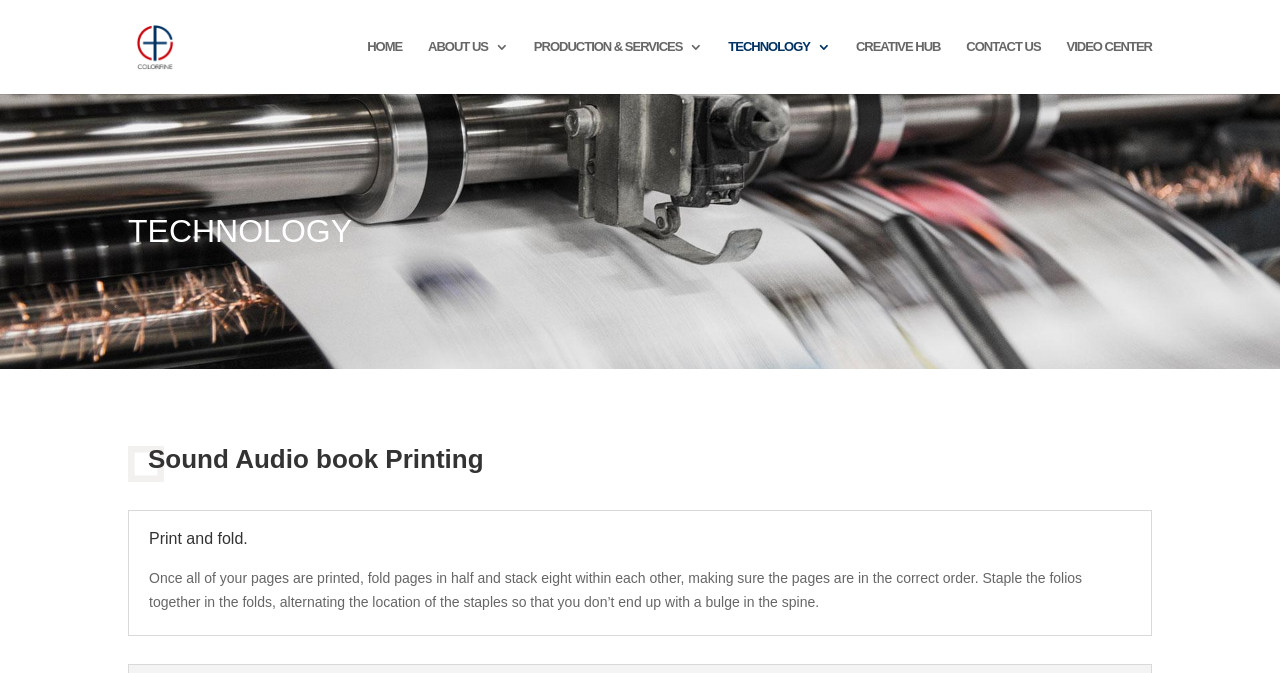Answer the question briefly using a single word or phrase: 
What is the first menu item?

HOME